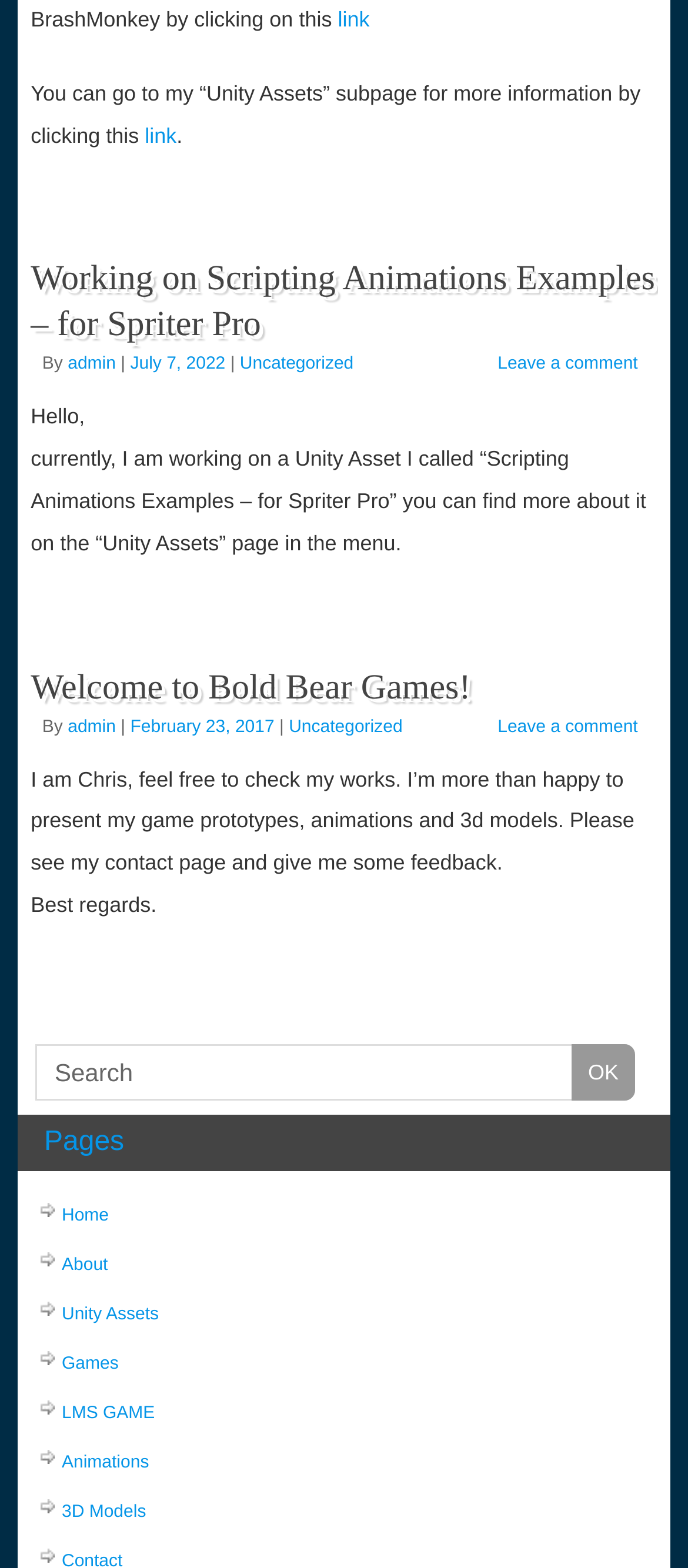Identify the coordinates of the bounding box for the element described below: "Leave a comment". Return the coordinates as four float numbers between 0 and 1: [left, top, right, bottom].

[0.723, 0.457, 0.927, 0.47]